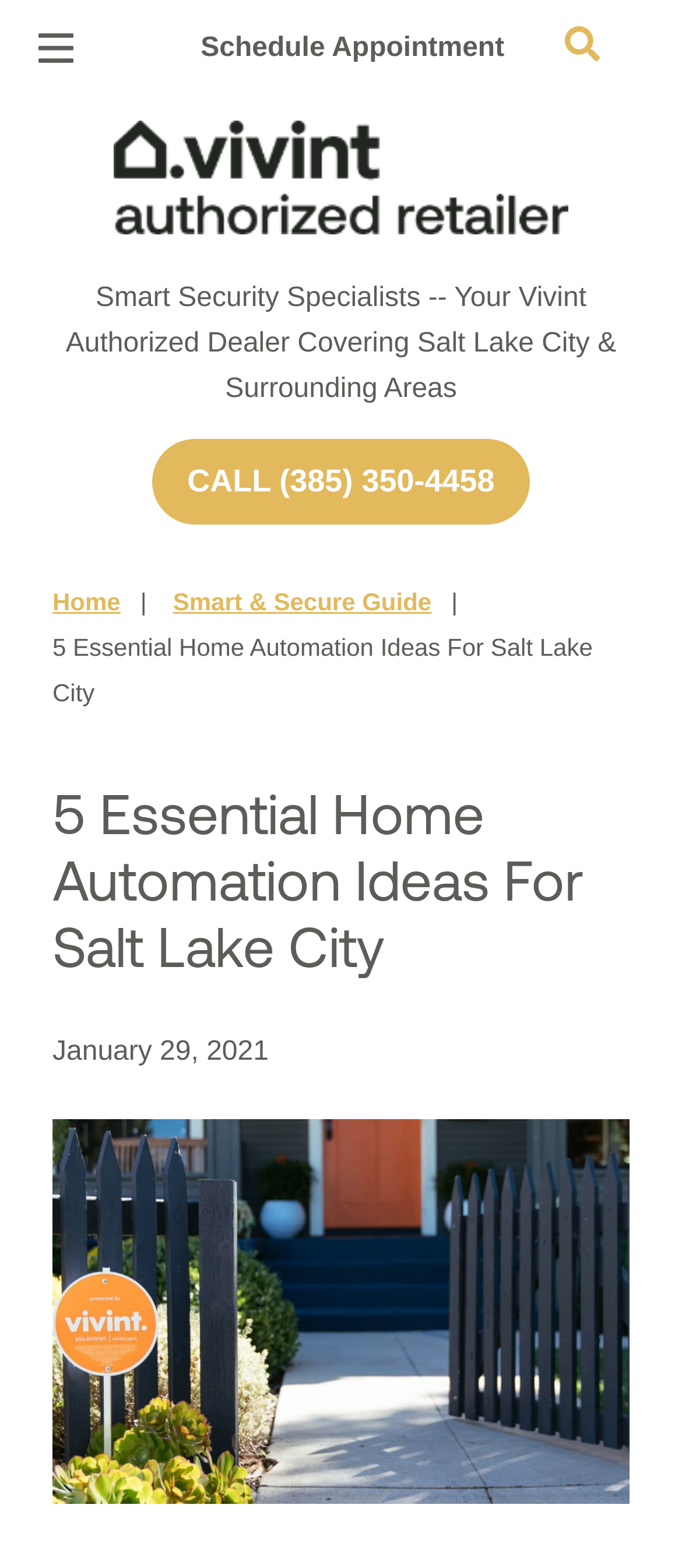How many menu items are there in the navigation menu?
Answer the question with a single word or phrase, referring to the image.

5